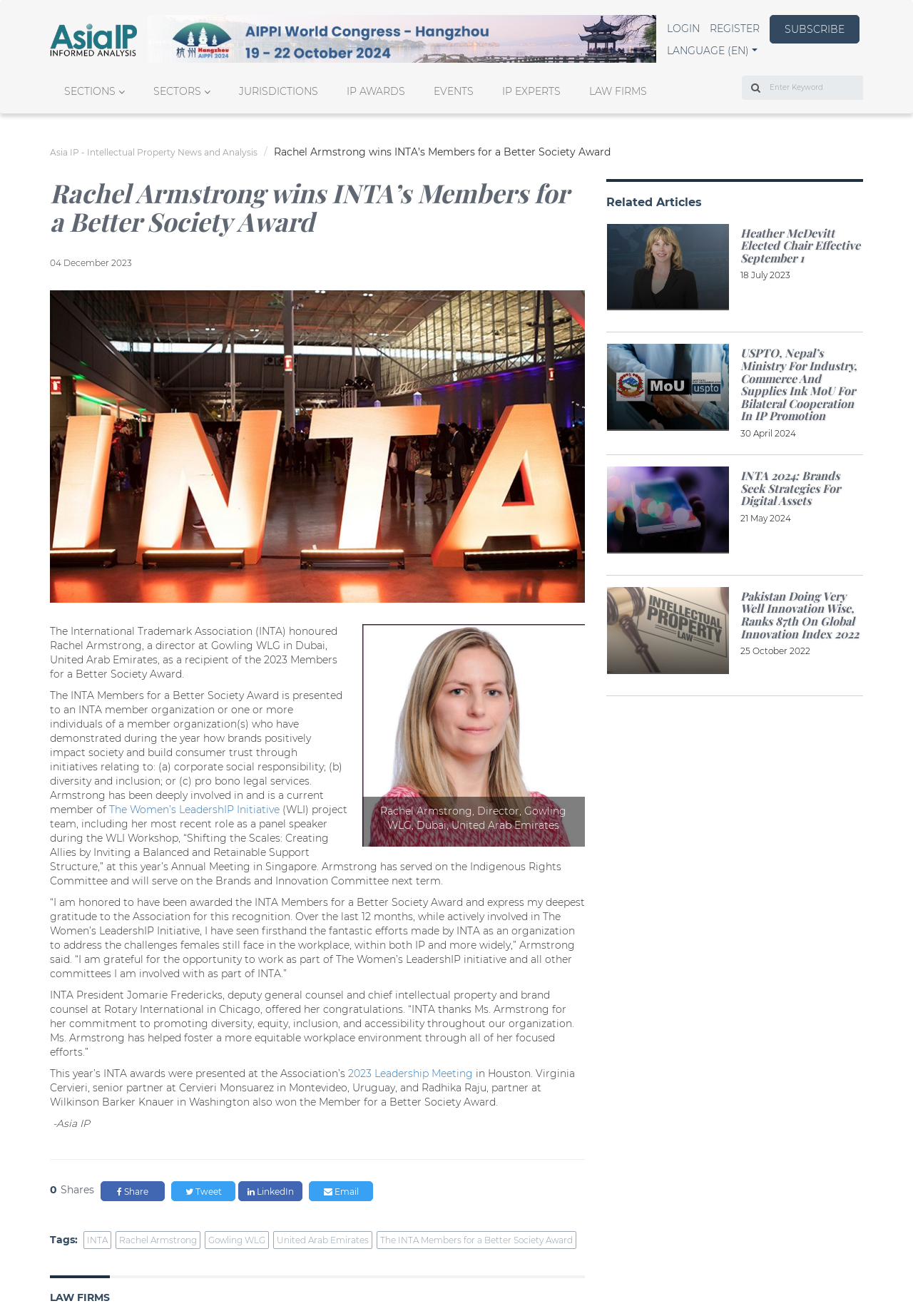Pinpoint the bounding box coordinates of the clickable area necessary to execute the following instruction: "Read related article 'Heather McDevitt Elected Chair Effective September 1'". The coordinates should be given as four float numbers between 0 and 1, namely [left, top, right, bottom].

[0.664, 0.169, 0.945, 0.241]